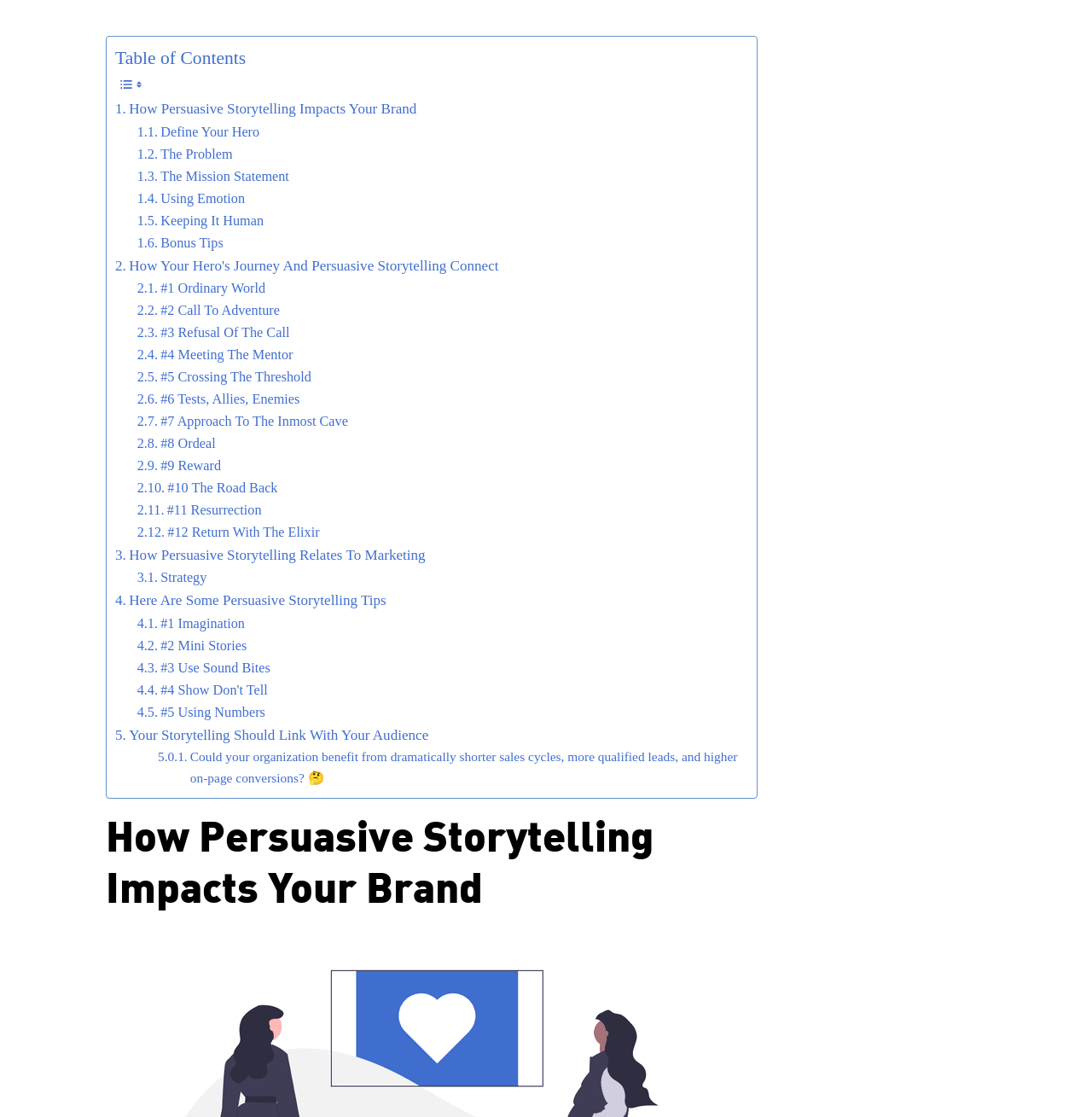Use the details in the image to answer the question thoroughly: 
What is the purpose of the webpage?

By analyzing the content of the webpage, including the table of contents and the links, it appears that the purpose of the webpage is to provide information and guidance on persuasive storytelling, including its impact on branding and marketing.